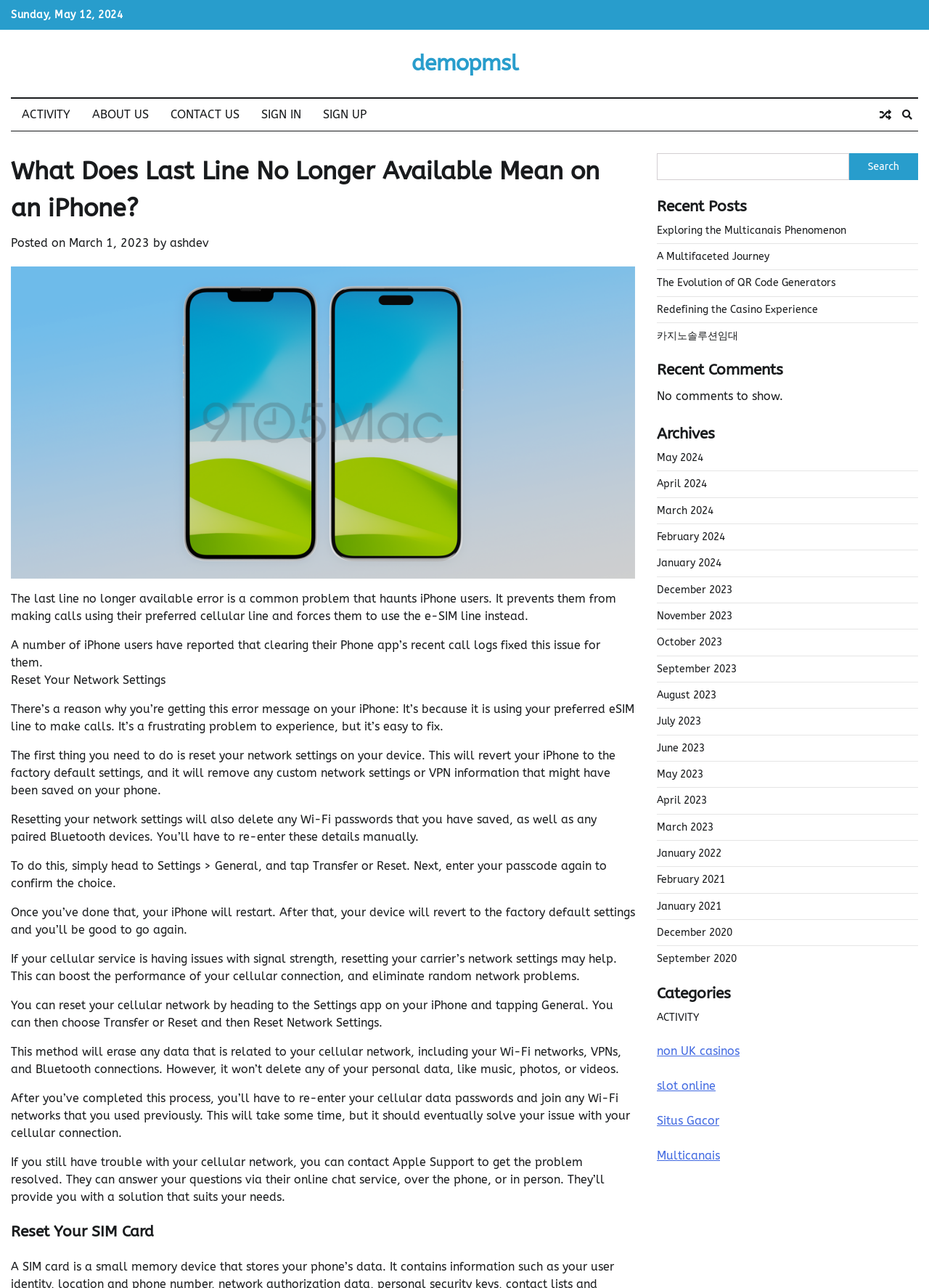How can resetting network settings help?
Please provide a detailed and thorough answer to the question.

According to the webpage, resetting network settings can help resolve the 'last line no longer available' error by reverting the iPhone to its factory default settings, which will remove any custom network settings or VPN information that might have been saved on the phone.